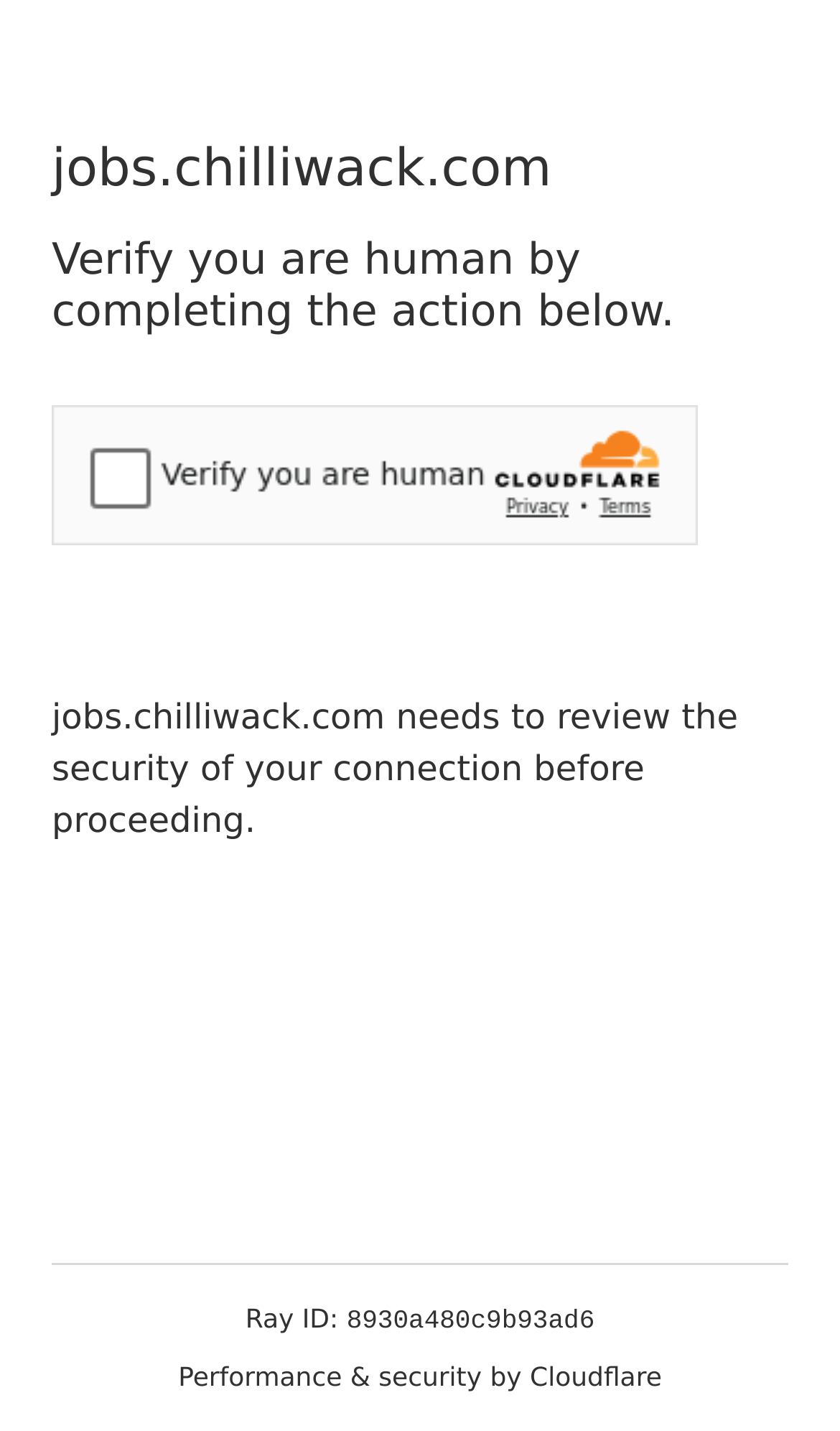Describe the entire webpage, focusing on both content and design.

The webpage appears to be a security verification page. At the top, there is a heading that displays the website's name, "jobs.chilliwack.com". Below it, another heading instructs the user to "Verify you are human by completing the action below." 

A security challenge widget, provided by Cloudflare, is positioned below the heading, taking up a significant portion of the page. This widget is likely a CAPTCHA or a similar security test.

Below the widget, there is a paragraph of text that explains the reason for this security verification, stating that "jobs.chilliwack.com needs to review the security of your connection before proceeding."

At the bottom of the page, there is a section that displays technical information, including a "Ray ID" label followed by a unique identifier, "8930a480c9b93ad6". Additionally, there is a statement that credits Cloudflare for providing "Performance & security" services to the website.